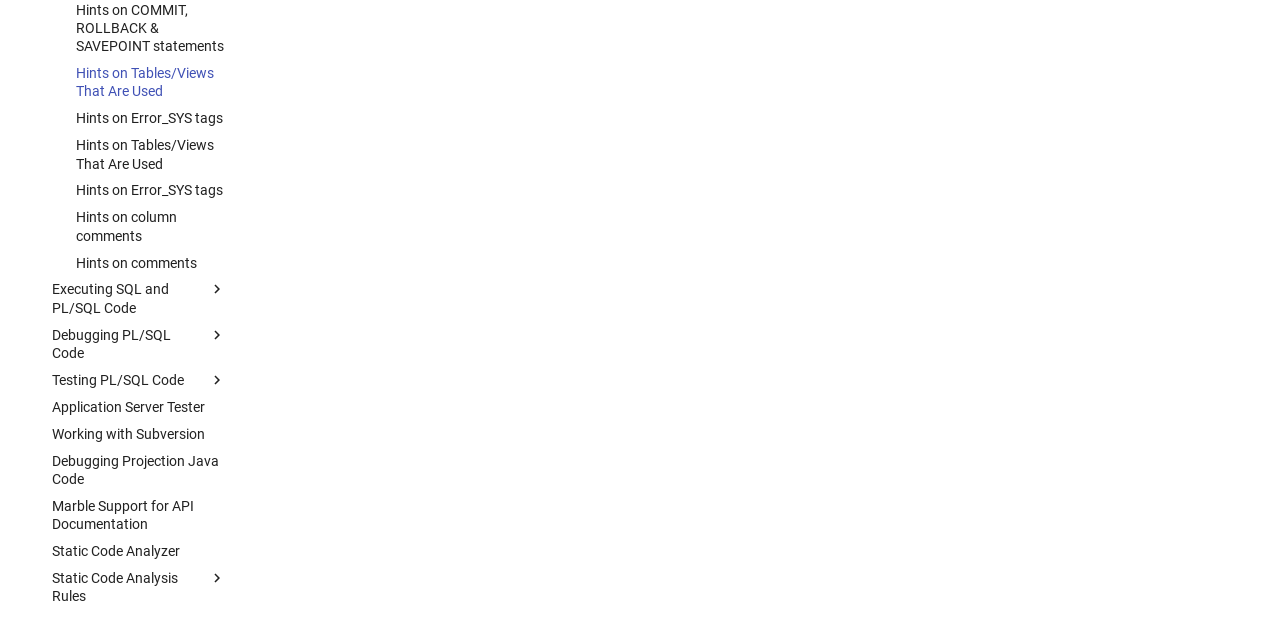Bounding box coordinates are to be given in the format (top-left x, top-left y, bottom-right x, bottom-right y). All values must be floating point numbers between 0 and 1. Provide the bounding box coordinate for the UI element described as: Hints on Error_SYS tags

[0.059, 0.283, 0.177, 0.312]